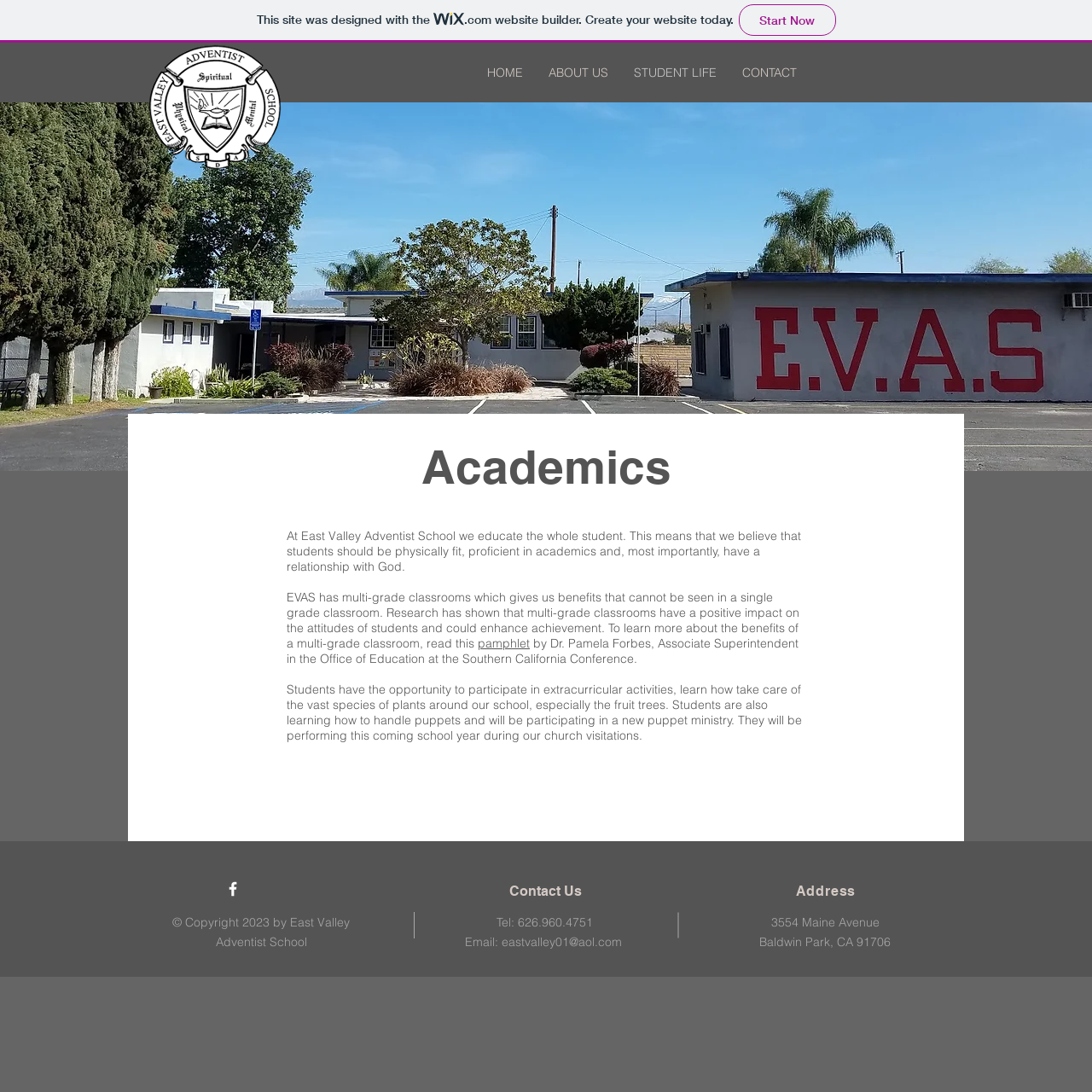What is the address of the school?
Relying on the image, give a concise answer in one word or a brief phrase.

3554 Maine Avenue, Baldwin Park, CA 91706